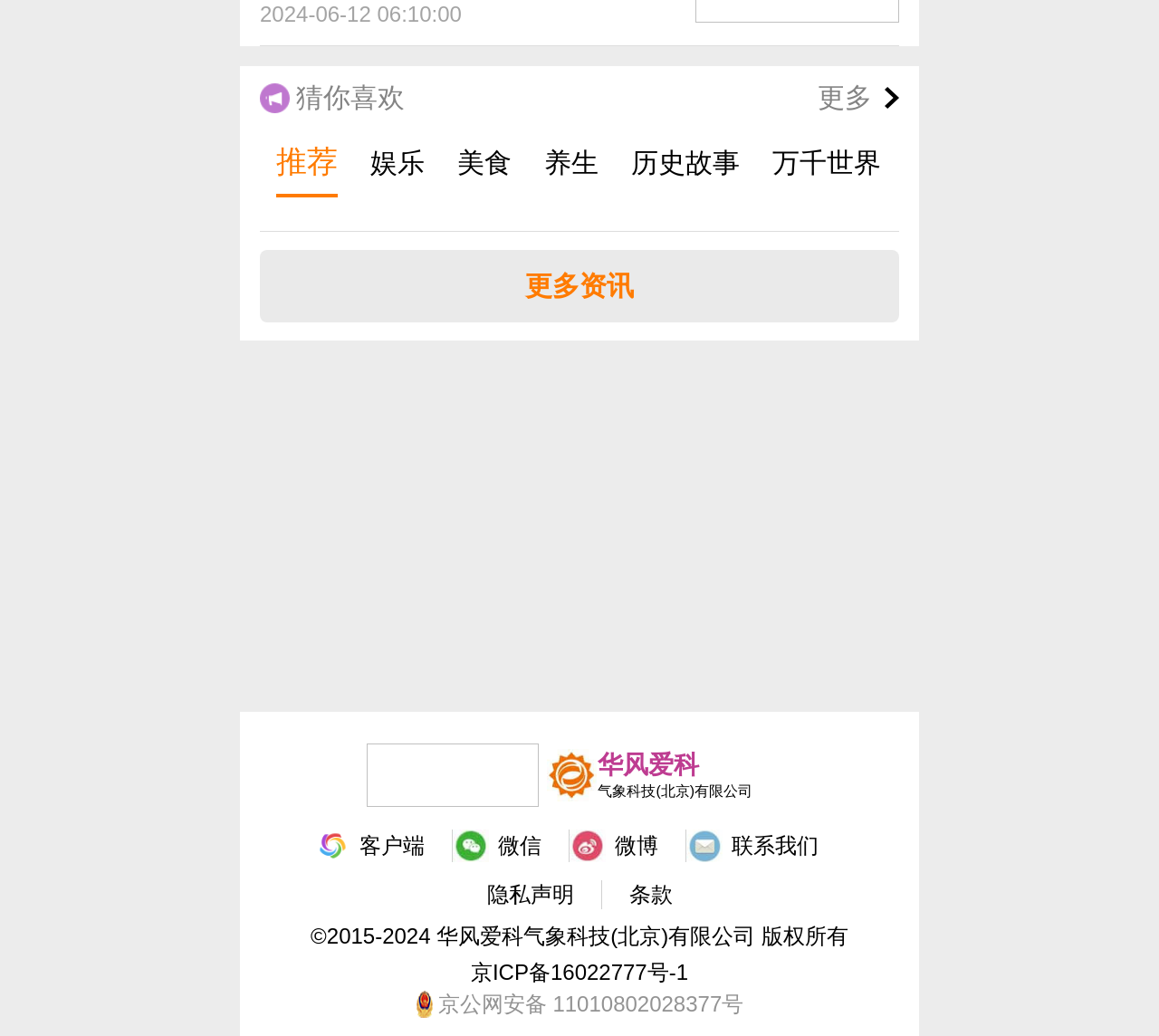Utilize the details in the image to thoroughly answer the following question: How many social media links are there at the bottom of the webpage?

There are three social media links at the bottom of the webpage, which are '客户端', '微信', and '微博', located at [0.271, 0.801, 0.39, 0.832], [0.39, 0.801, 0.491, 0.832], and [0.491, 0.801, 0.592, 0.832] respectively.